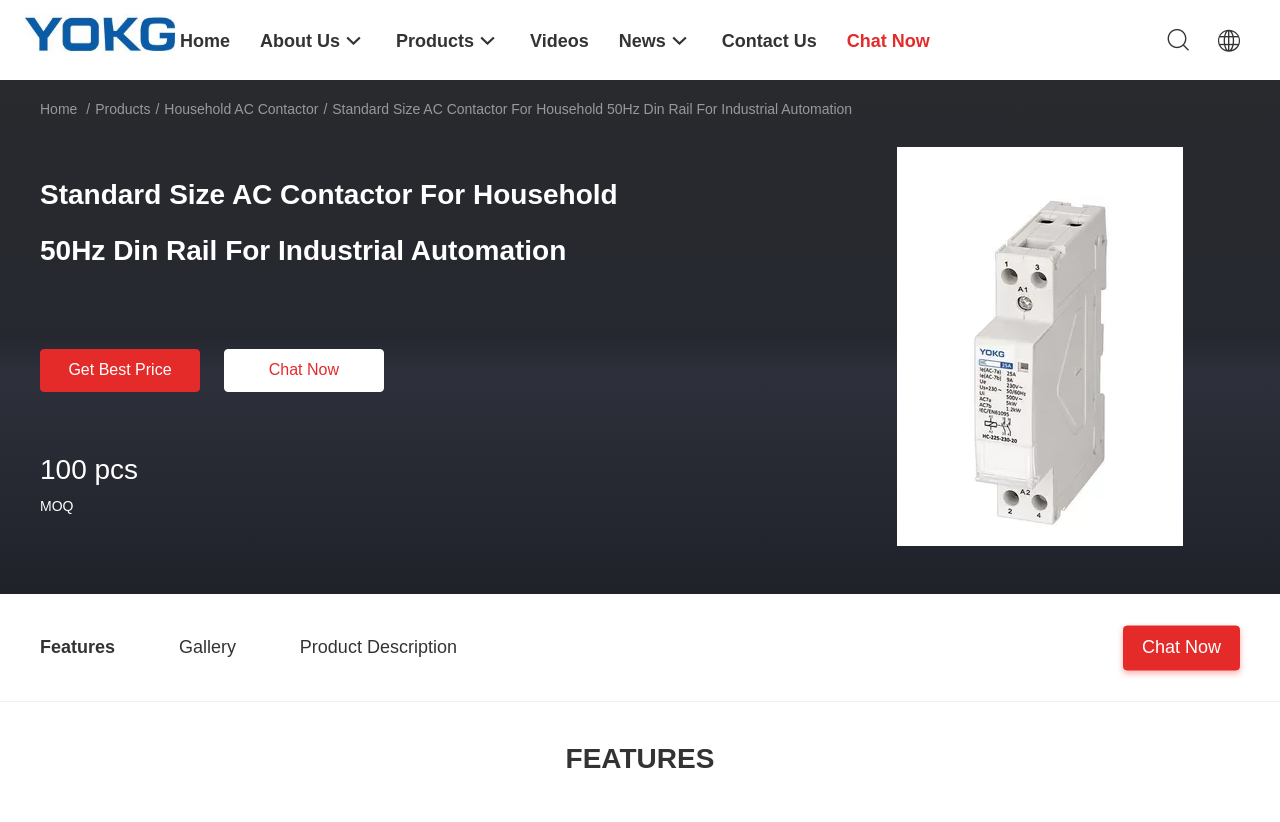Pinpoint the bounding box coordinates of the clickable element to carry out the following instruction: "Click the company logo."

[0.02, 0.017, 0.137, 0.067]